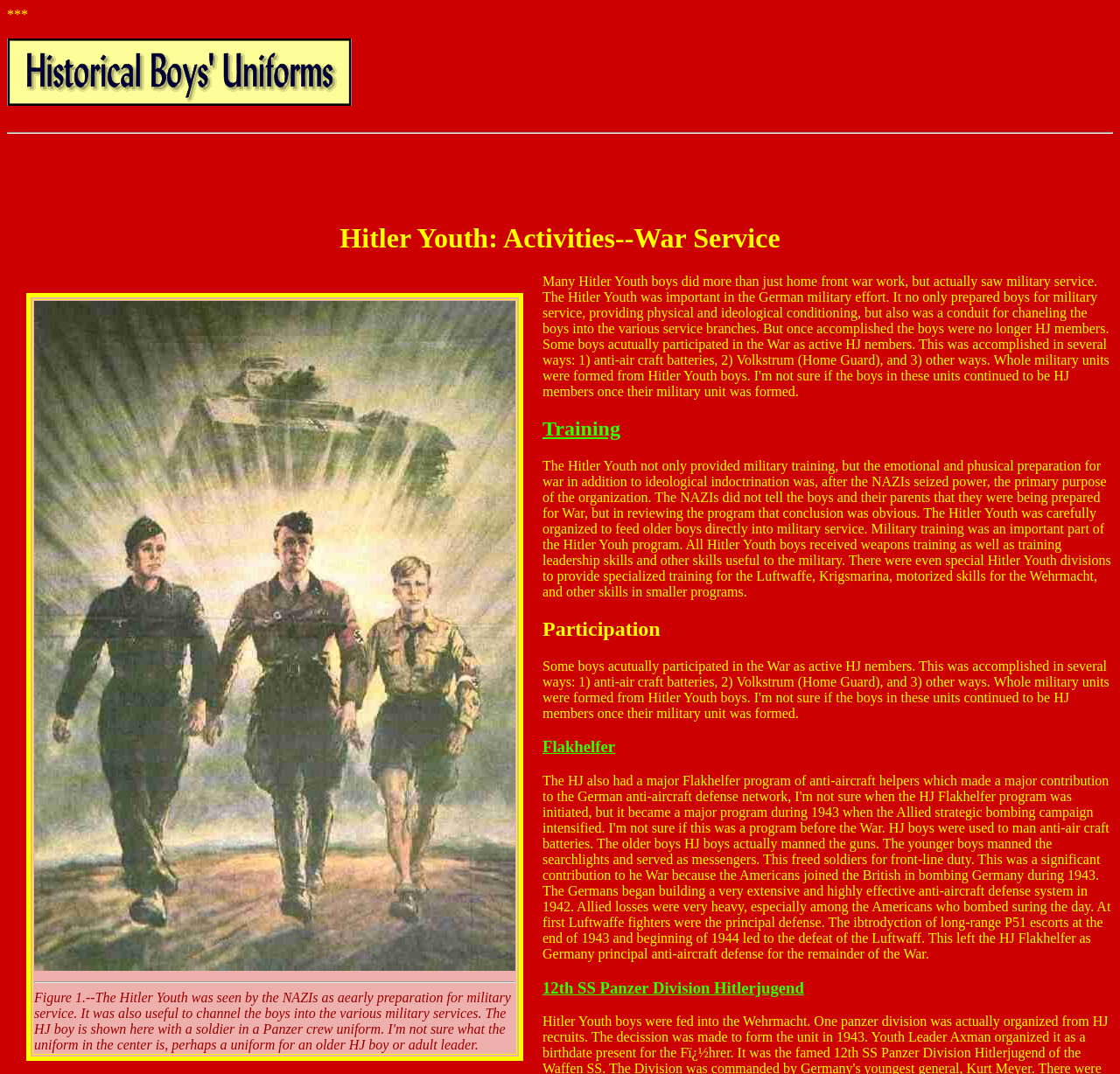Determine the bounding box coordinates (top-left x, top-left y, bottom-right x, bottom-right y) of the UI element described in the following text: parent_node: ***

[0.006, 0.087, 0.314, 0.101]